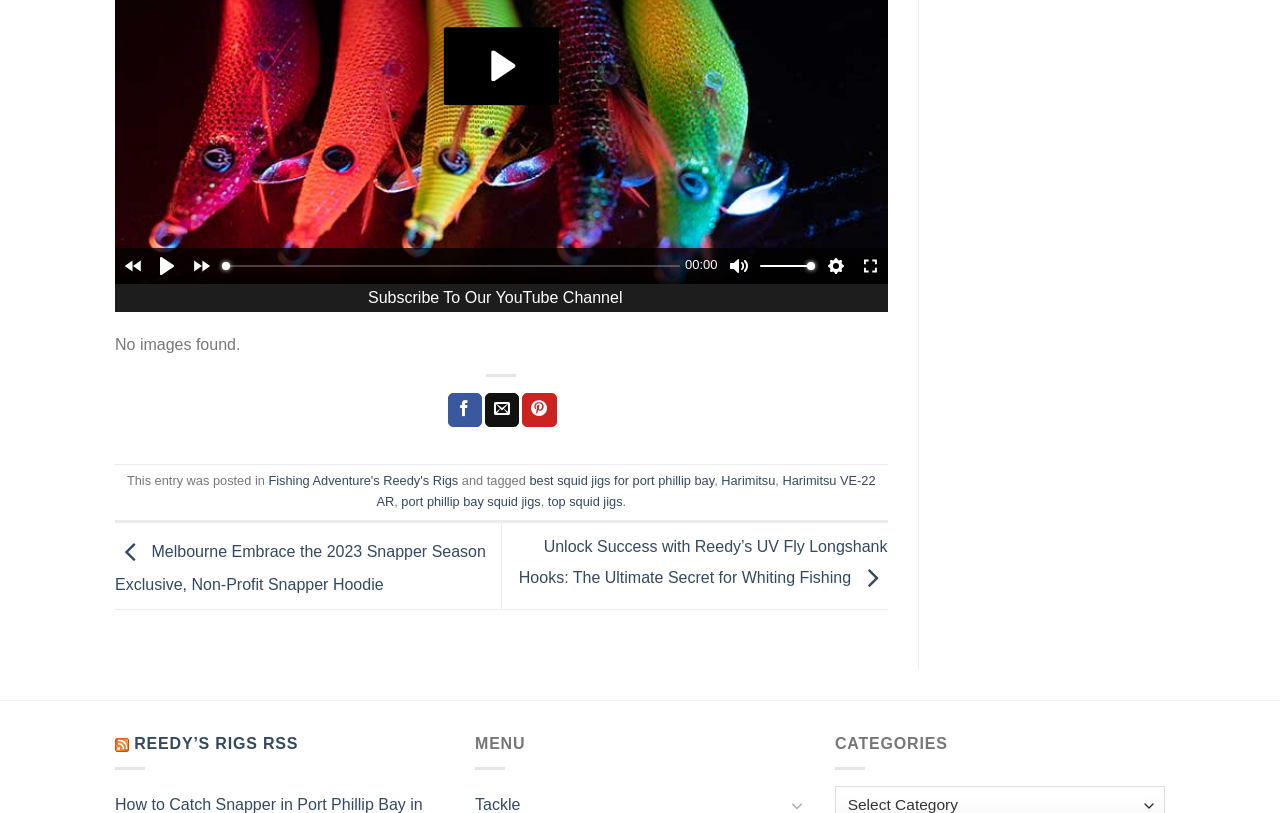Calculate the bounding box coordinates for the UI element based on the following description: "Exit fullscreenEnter fullscreen". Ensure the coordinates are four float numbers between 0 and 1, i.e., [left, top, right, bottom].

[0.665, 0.304, 0.693, 0.349]